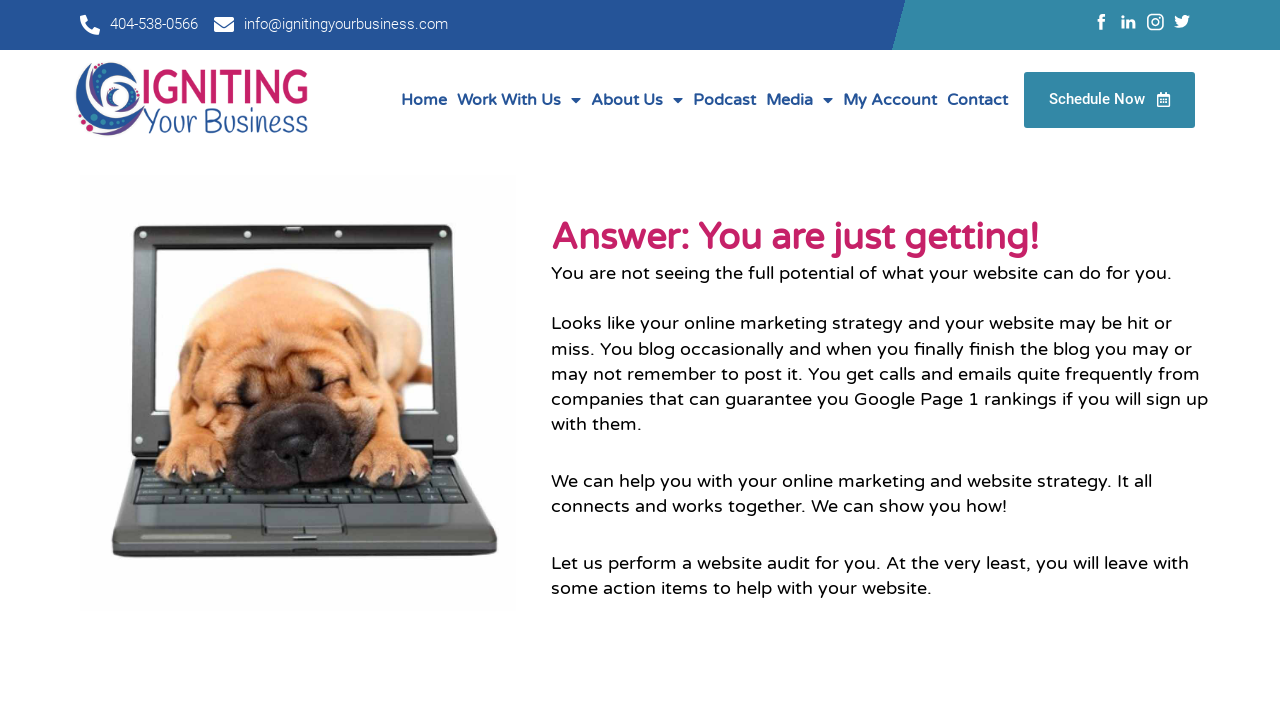Generate a thorough caption that explains the contents of the webpage.

This webpage is about a business consulting service, specifically focusing on online marketing strategy and website optimization. At the top left corner, there are two contact links, one for a phone number and one for an email address. 

On the top right corner, there are four social media links, each represented by an image. Below these social media links, there is a main navigation menu with links to "Home", "Work With Us", "About Us", "Podcast", "Media", "My Account", and "Contact". Some of these links have dropdown menus.

The main content of the webpage starts with a heading that reads "Answer: You are just getting!" followed by a paragraph of text that describes the limitations of the user's current online marketing strategy and website. The text explains that the user may be inconsistent with blogging and may receive frequent calls from companies promising Google Page 1 rankings.

Below this paragraph, there is another paragraph that offers the consulting service's help in integrating online marketing and website strategy. The third paragraph invites the user to request a website audit, which will provide actionable items to improve their website.

Finally, at the bottom right corner, there is a prominent call-to-action link to "Schedule Now".